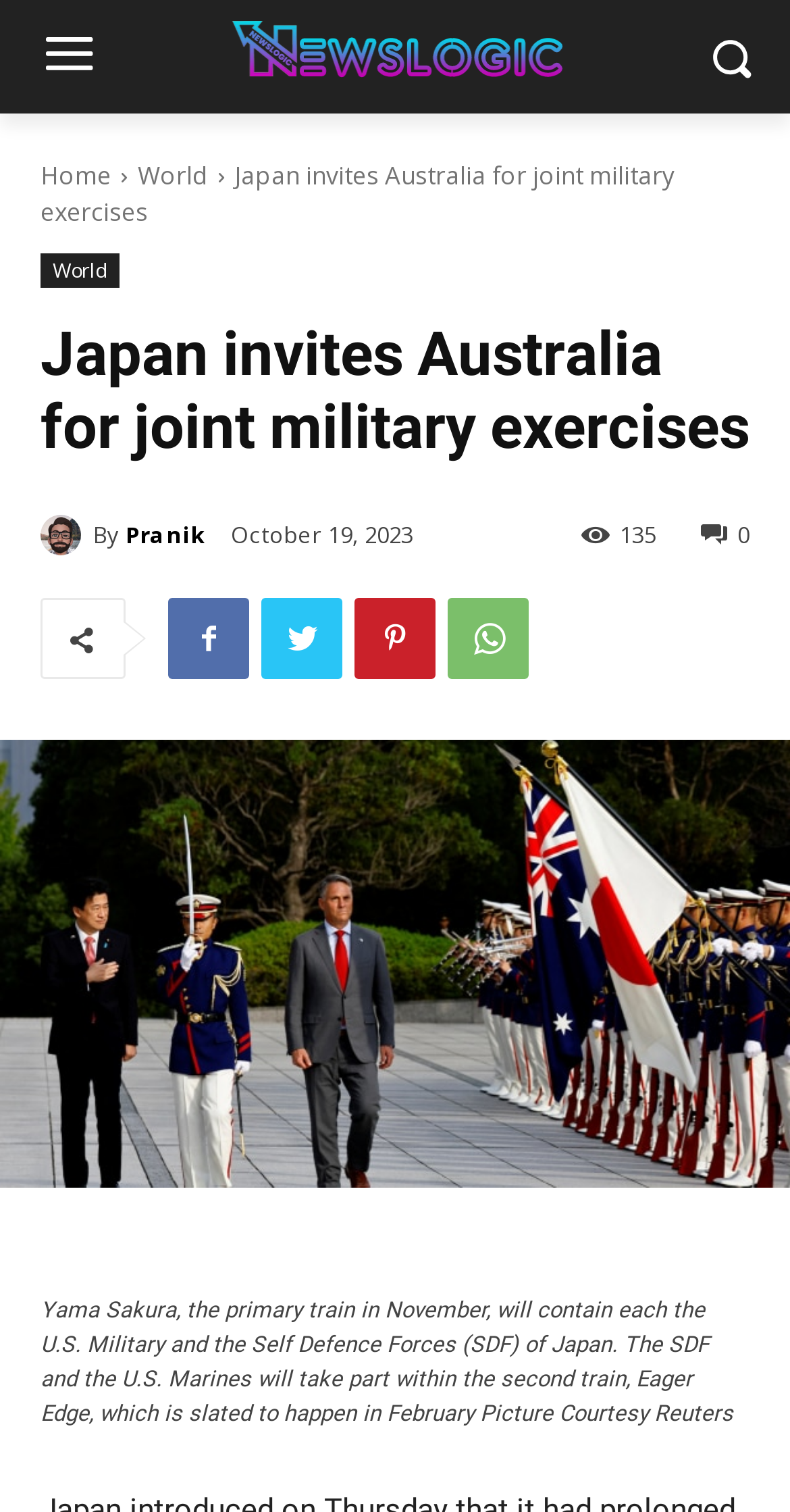Identify the bounding box coordinates necessary to click and complete the given instruction: "Click the World link".

[0.174, 0.105, 0.264, 0.127]